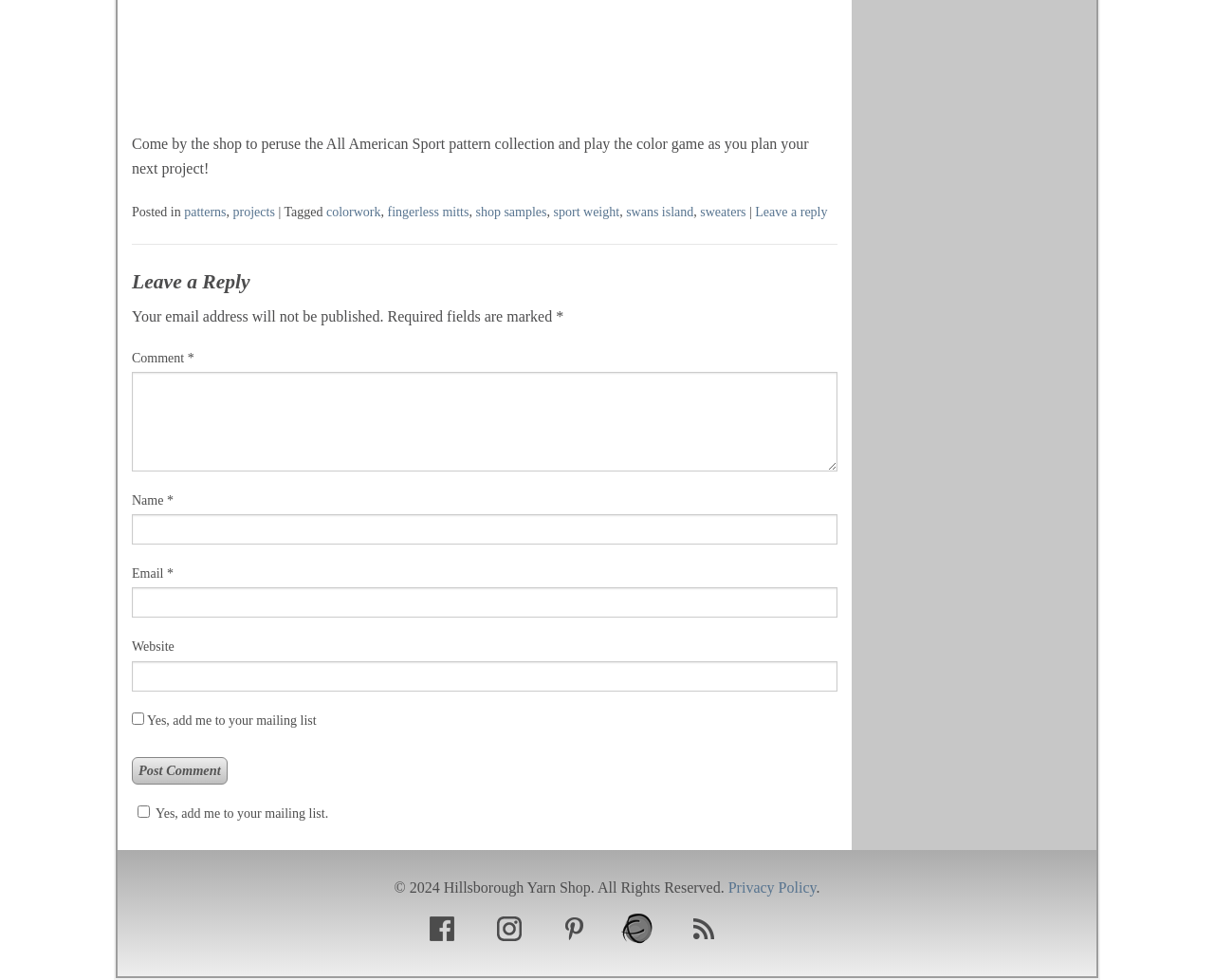What type of products are mentioned in the webpage?
Kindly offer a detailed explanation using the data available in the image.

The webpage mentions 'All American Sport pattern collection' and 'fingerless mitts', which suggests that the webpage is related to yarn and knitting patterns. Additionally, the mention of 'sport weight' and 'swans island' further supports this conclusion.